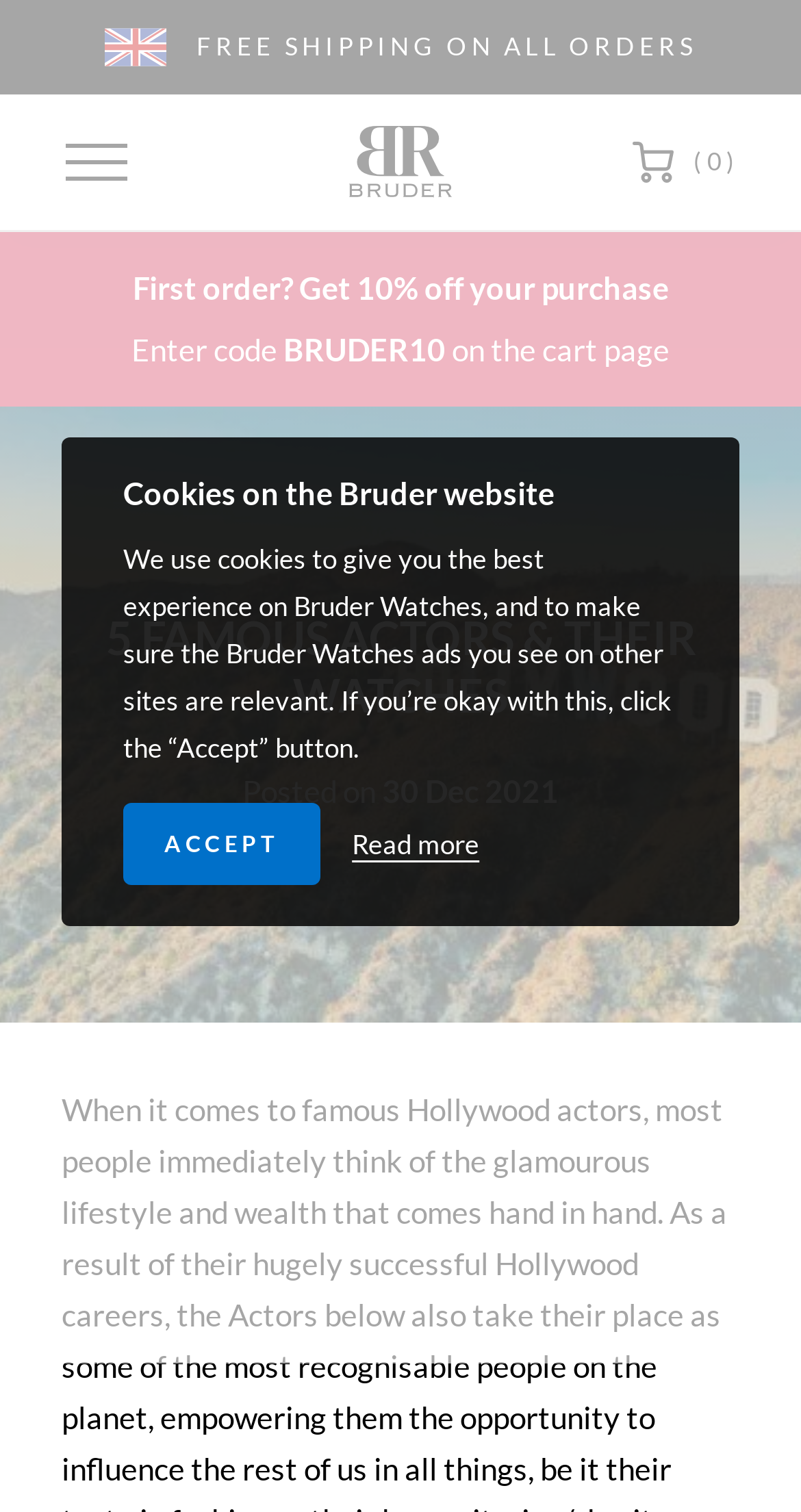How many items are in the cart? Examine the screenshot and reply using just one word or a brief phrase.

0